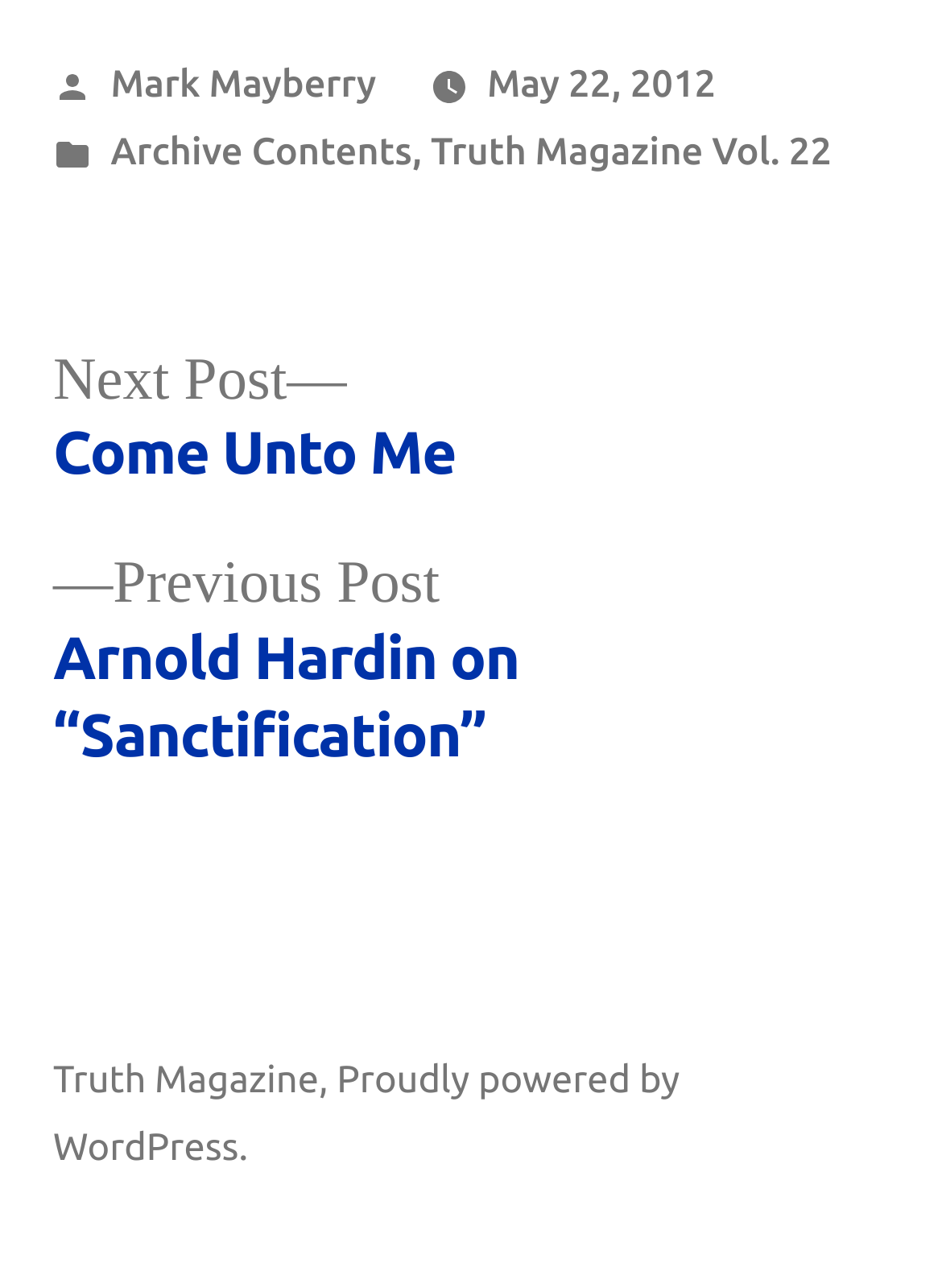What platform is the website powered by?
Please give a detailed and elaborate answer to the question based on the image.

The platform powering the website can be found in the content info section, where it says 'Proudly powered by WordPress.', indicating that the website is built using WordPress.